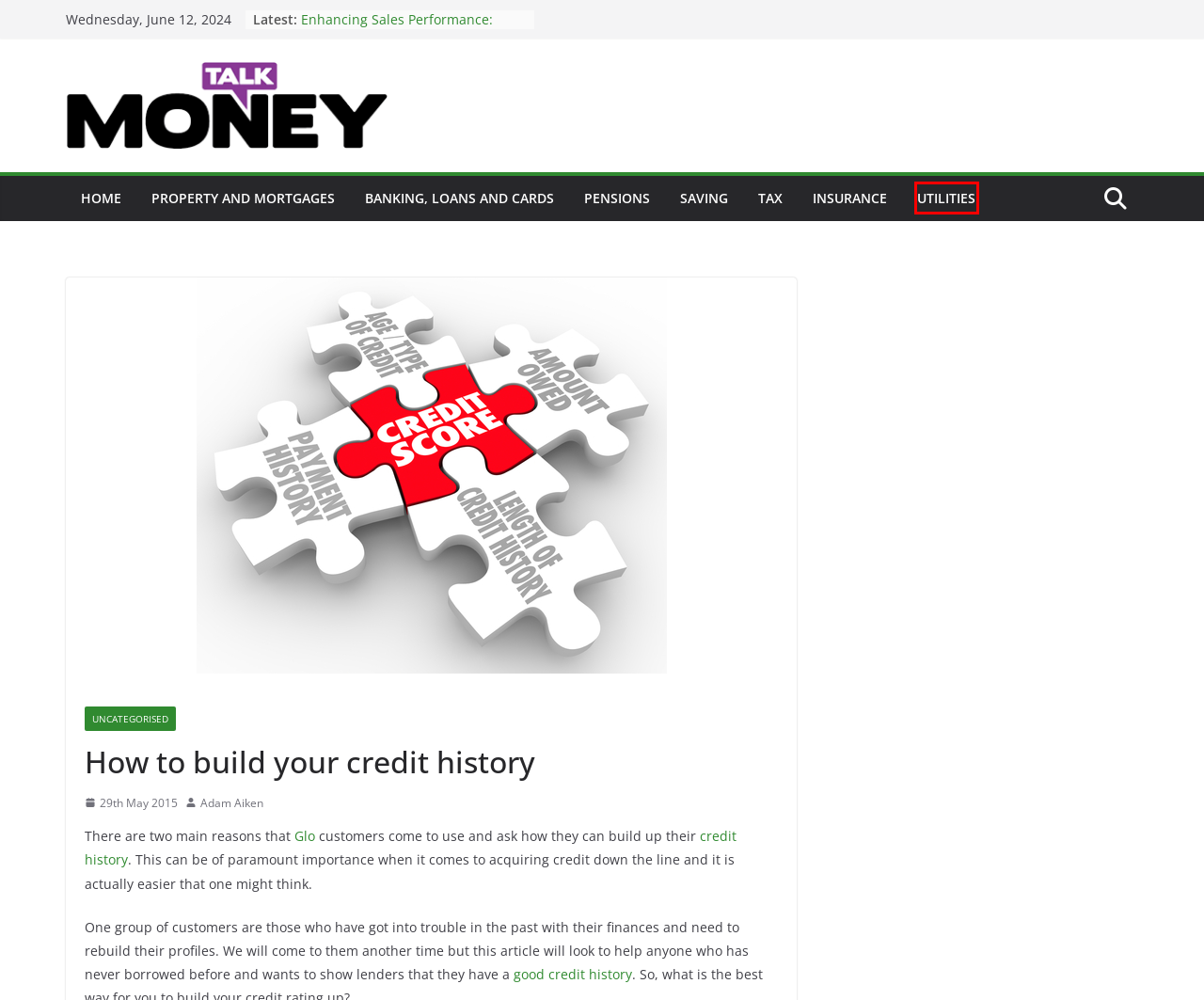You have a screenshot of a webpage with a red bounding box around an element. Choose the best matching webpage description that would appear after clicking the highlighted element. Here are the candidates:
A. Banking, loans and cards Archives - Talk Money
B. Utilities and communications Archives - Talk Money
C. Uncategorised Archives - Talk Money
D. Tax Archives - Talk Money
E. Adam Aiken, Author at Talk Money
F. Are Electrical Services Worth the Investment? - Talk Money
G. Property and mortgages Archives - Talk Money
H. The Eco Generation Gap - Talk Money

B